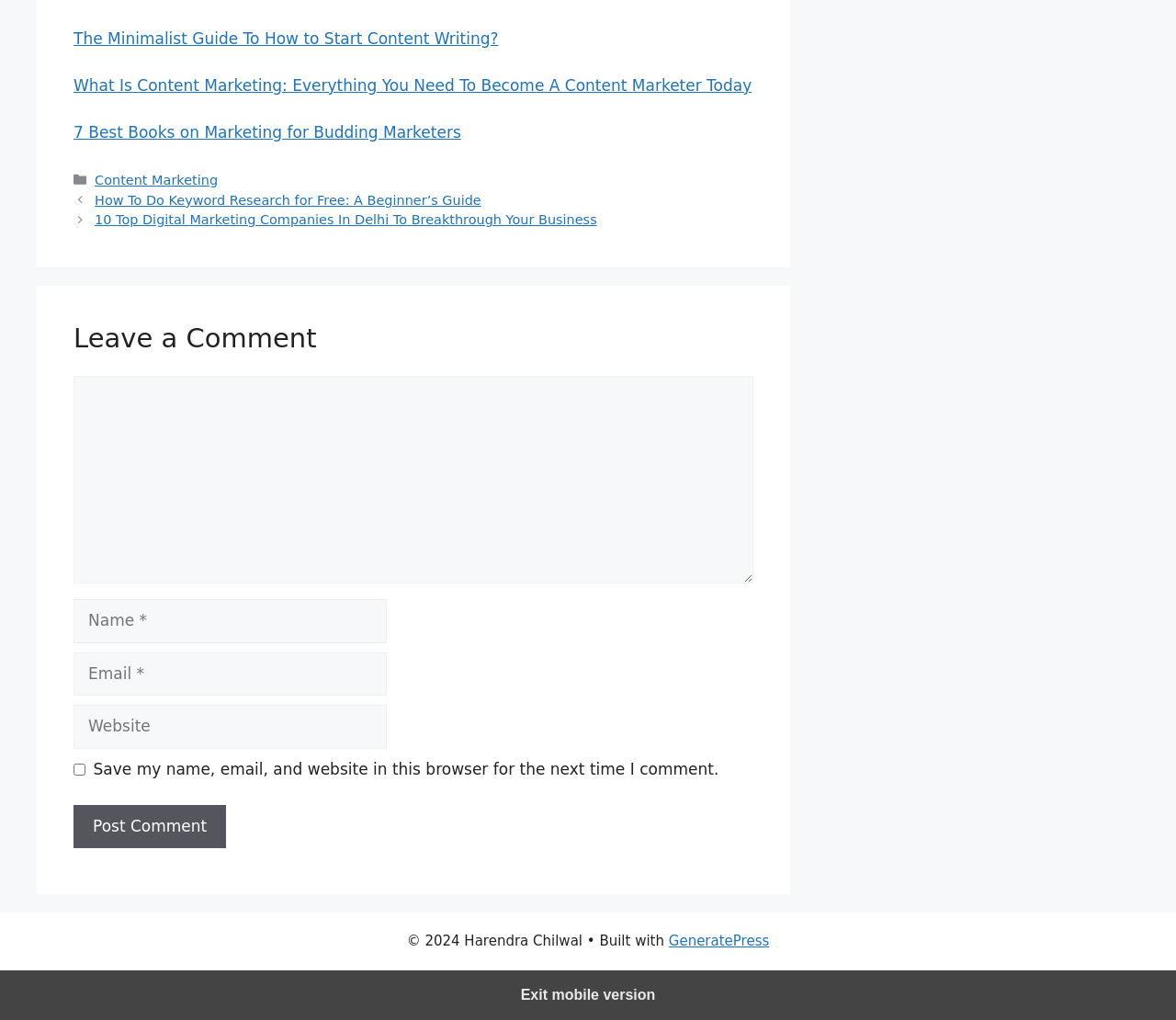Determine the bounding box coordinates of the clickable area required to perform the following instruction: "Exit mobile version". The coordinates should be represented as four float numbers between 0 and 1: [left, top, right, bottom].

[0.0, 0.951, 1.0, 1.0]